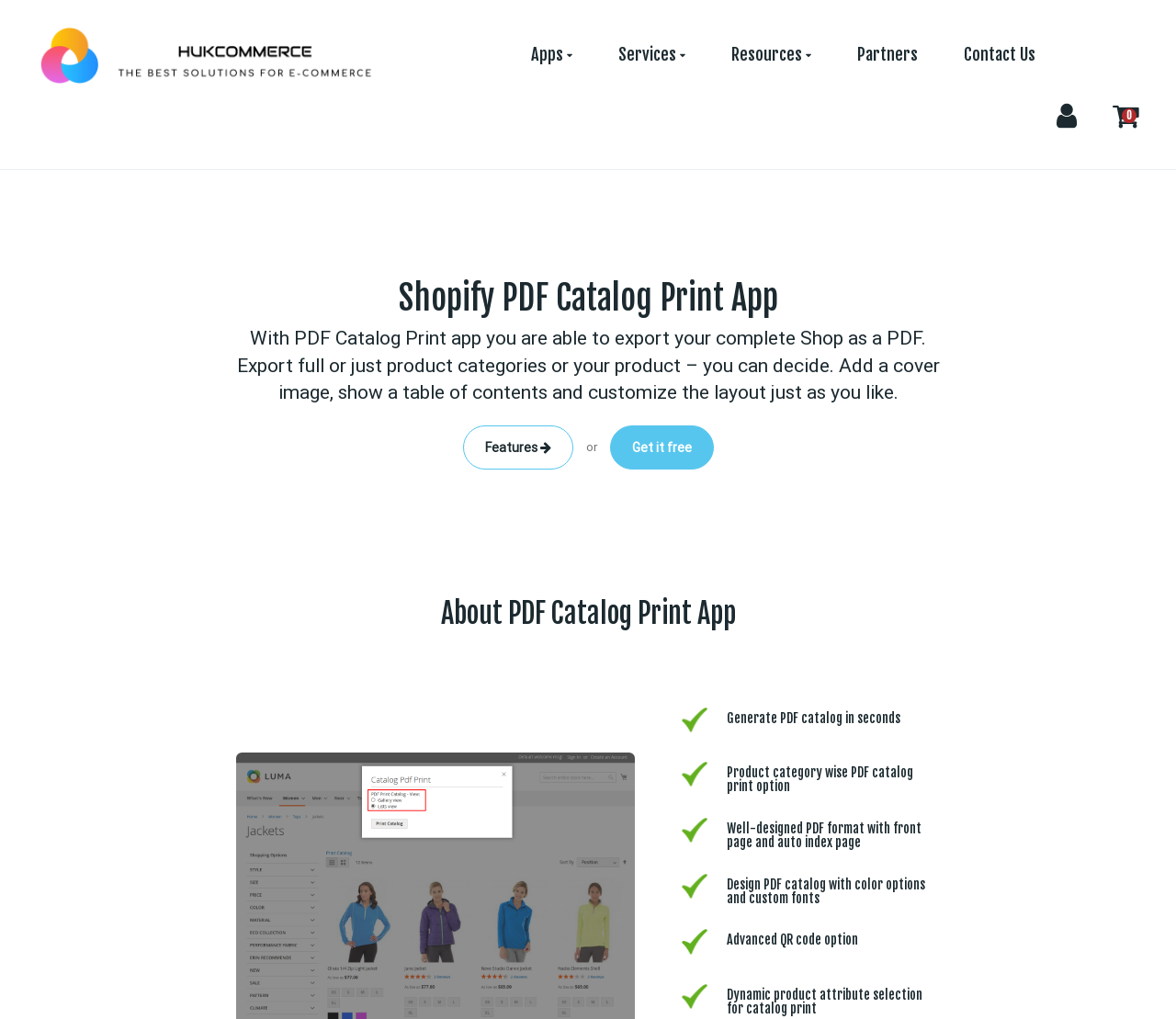Identify the bounding box coordinates of the clickable region required to complete the instruction: "Visit Premium Shopify Apps & Services". The coordinates should be given as four float numbers within the range of 0 and 1, i.e., [left, top, right, bottom].

[0.012, 0.023, 0.338, 0.084]